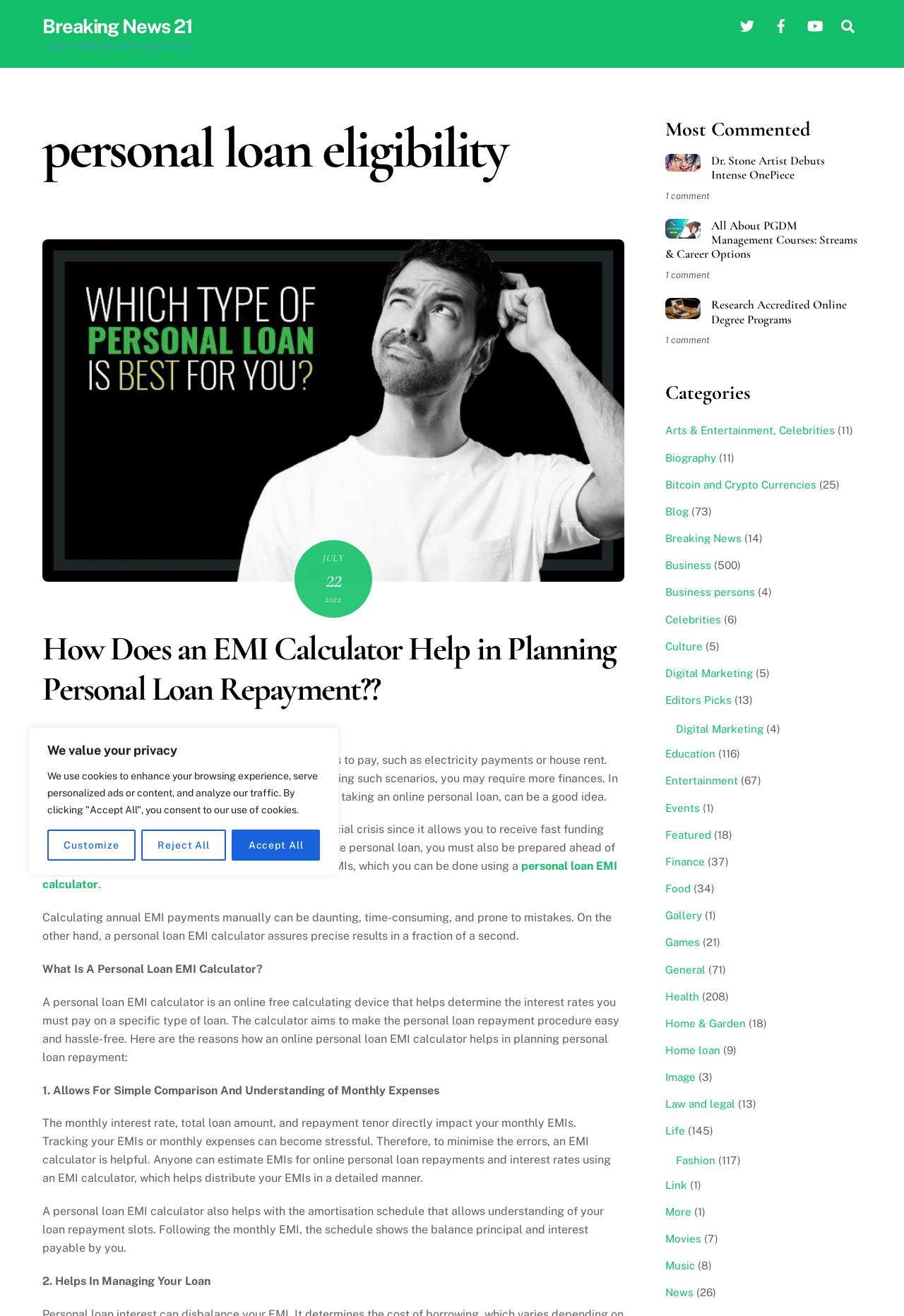Indicate the bounding box coordinates of the clickable region to achieve the following instruction: "Search for something."

[0.923, 0.009, 0.953, 0.03]